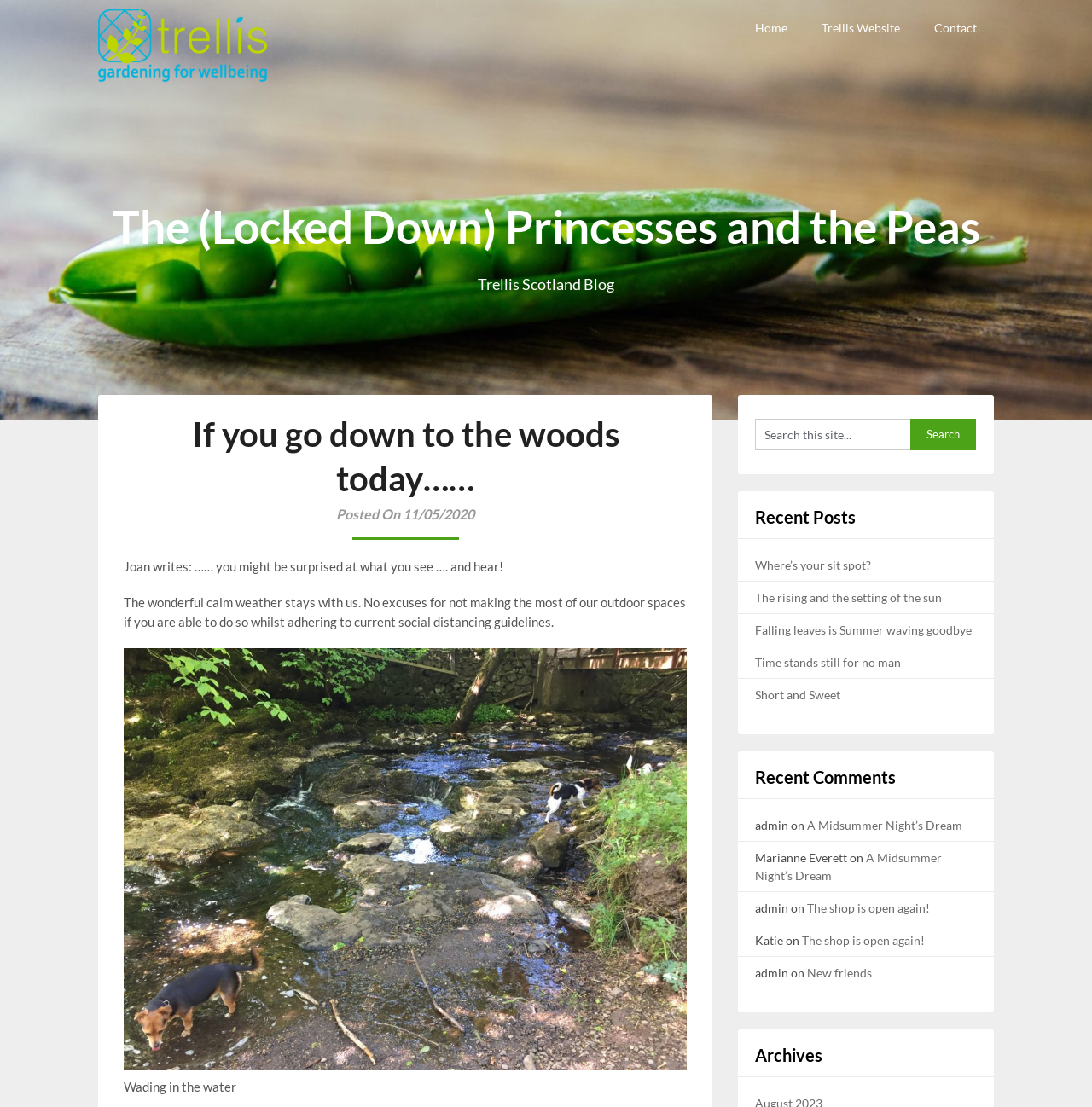What is the category of the post 'Where’s your sit spot?'?
Using the image, give a concise answer in the form of a single word or short phrase.

Recent Posts